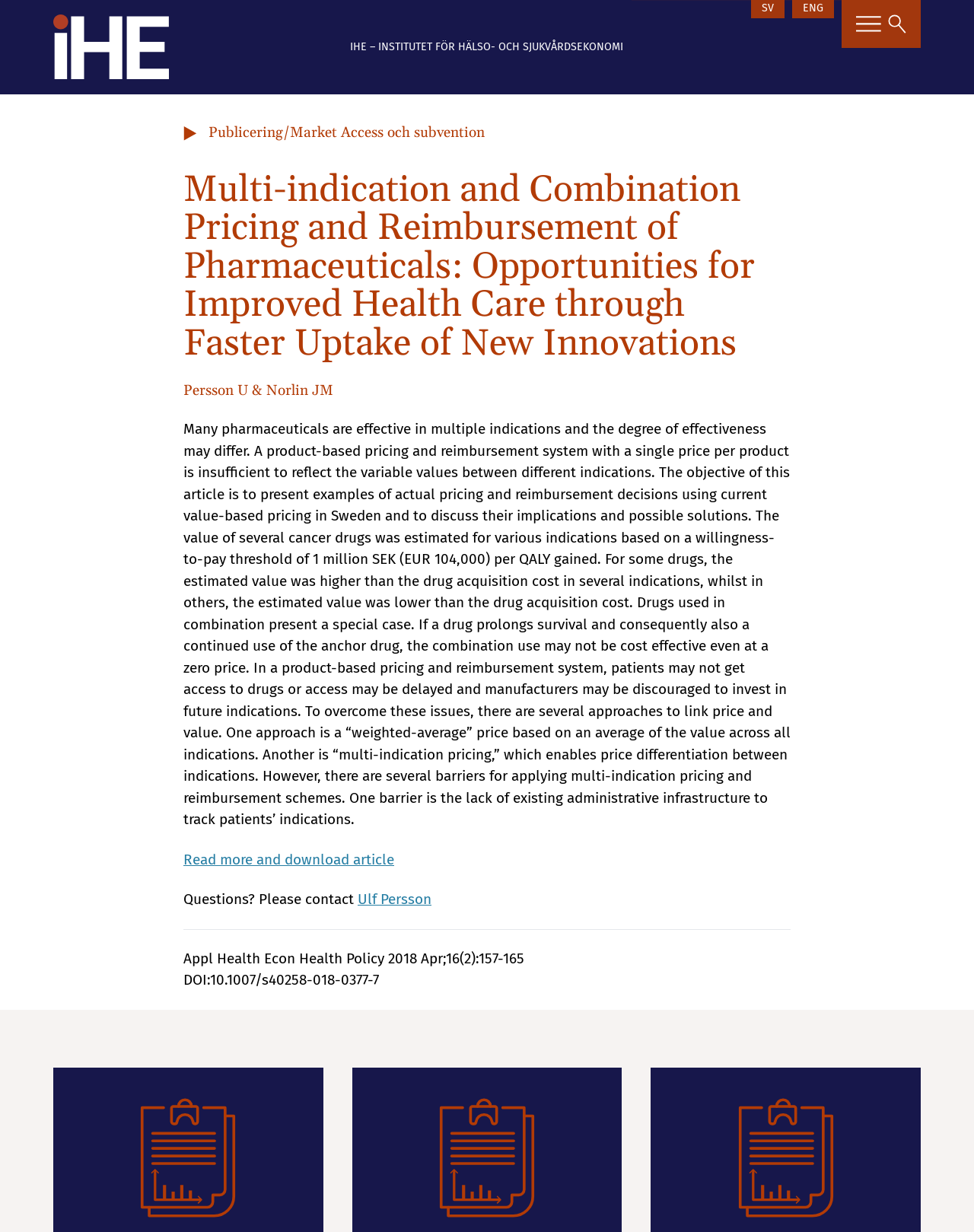What is the name of the institution?
Provide an in-depth and detailed explanation in response to the question.

The name of the institution can be found in the static text element 'IHE – INSTITUTET FÖR HÄLSO- OCH SJUKVÅRDSEKONOMI' which is located at the top of the webpage.